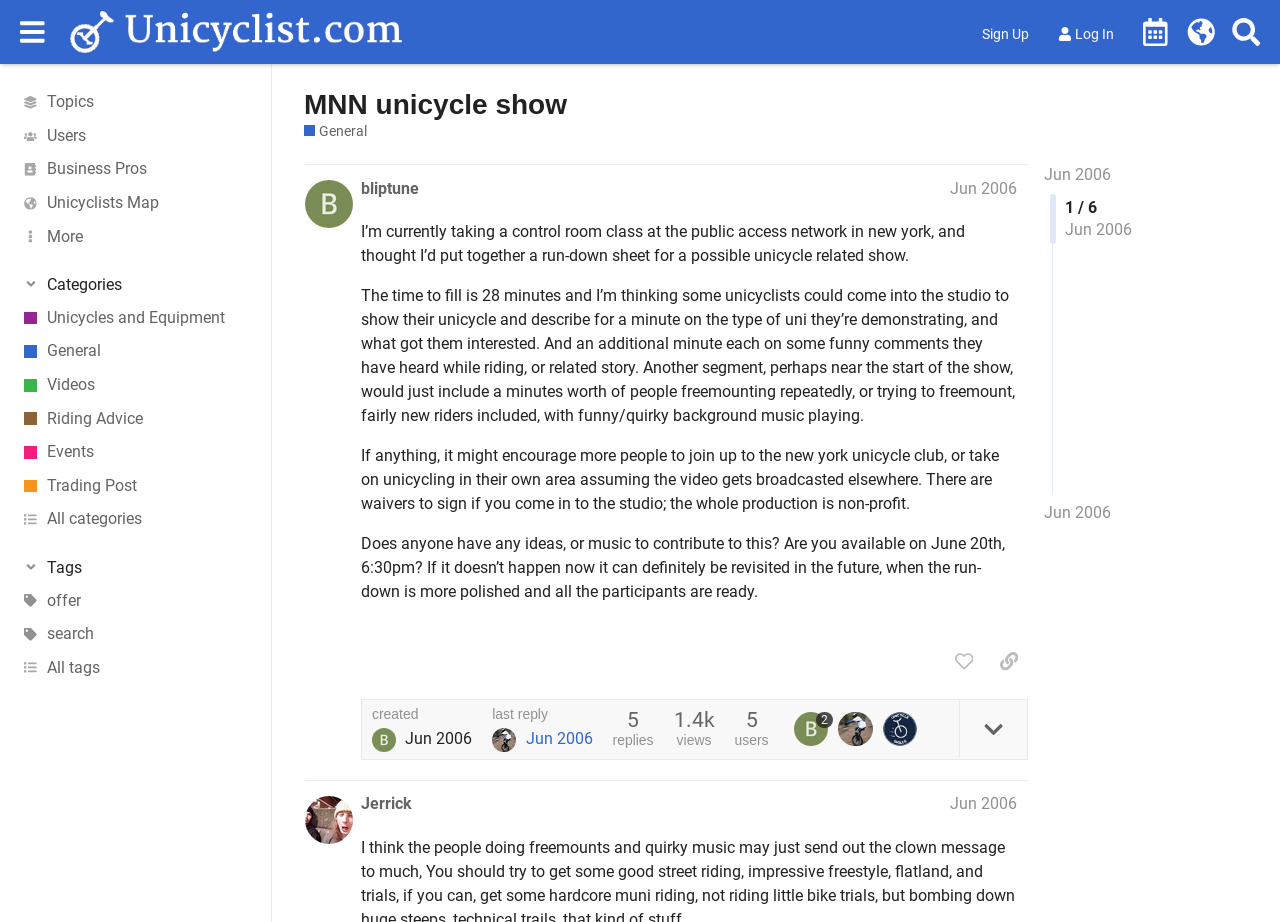Identify and extract the main heading from the webpage.

MNN unicycle show